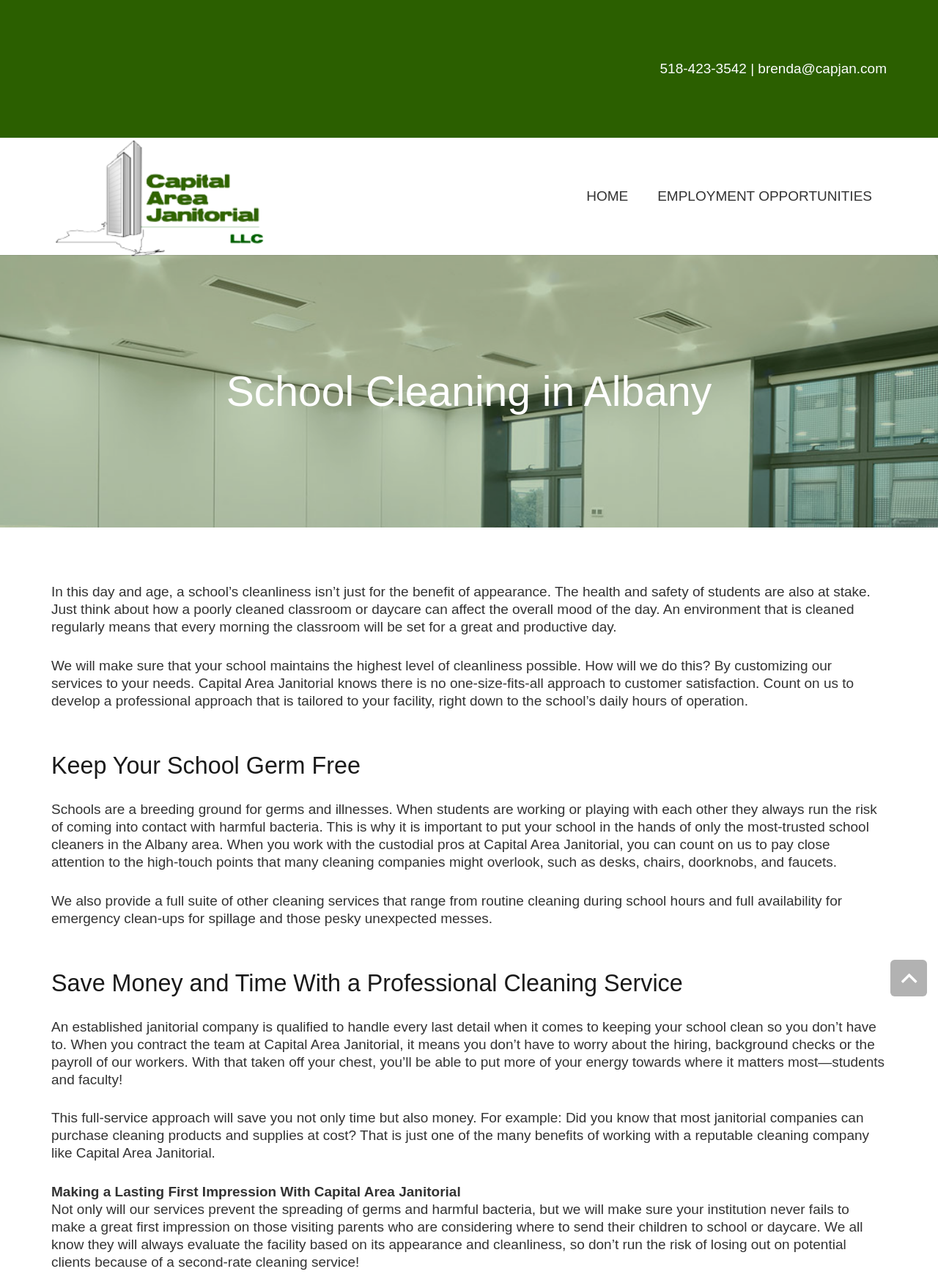What is the goal of Capital Area Janitorial's cleaning services?
Using the visual information, answer the question in a single word or phrase.

Make a good first impression